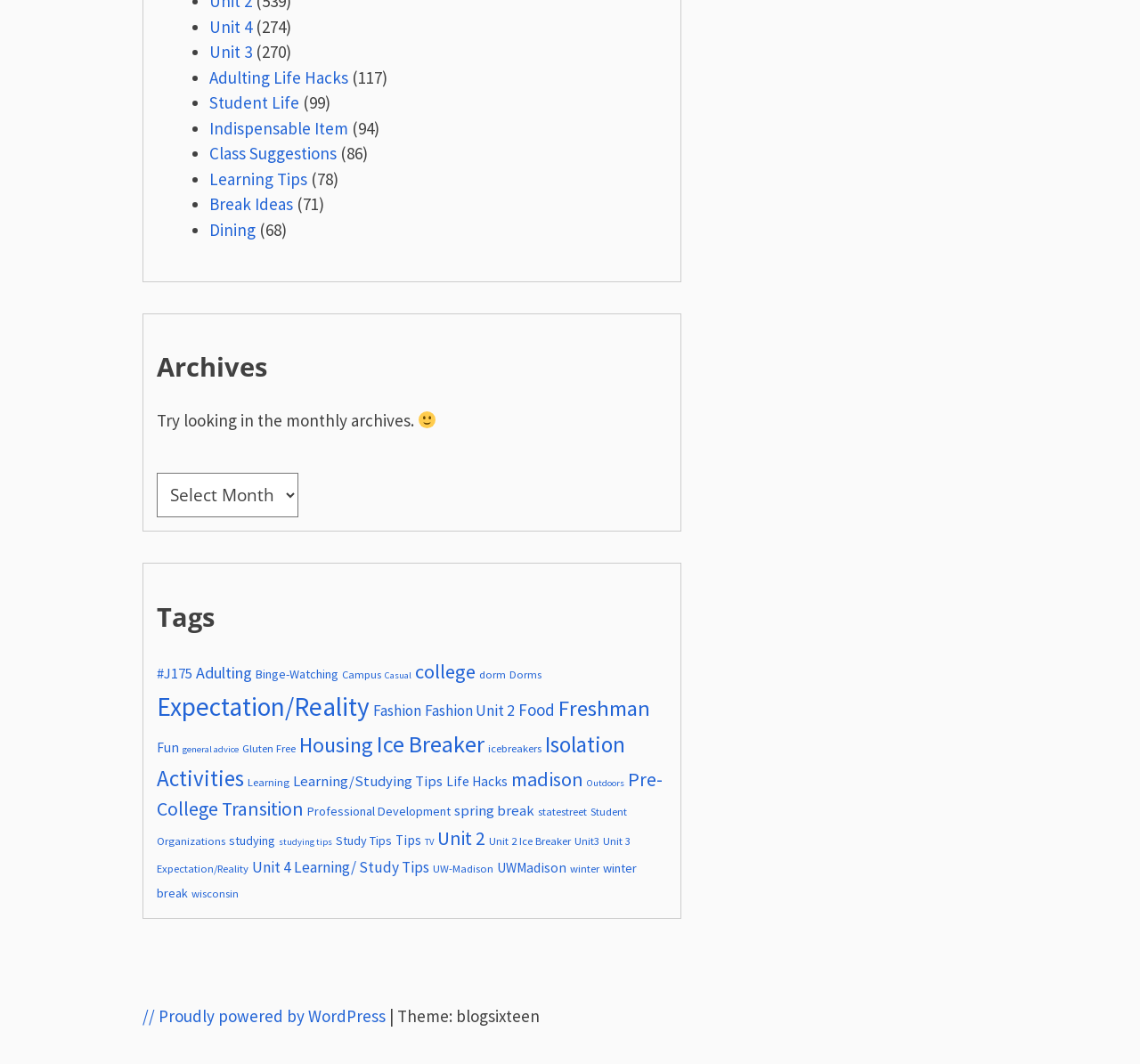How many units are listed?
Use the image to give a comprehensive and detailed response to the question.

I counted the number of links with 'Unit' in their text, and found four: 'Unit 4', 'Unit 3', 'Unit 2', and 'Unit 2 Ice Breaker'.